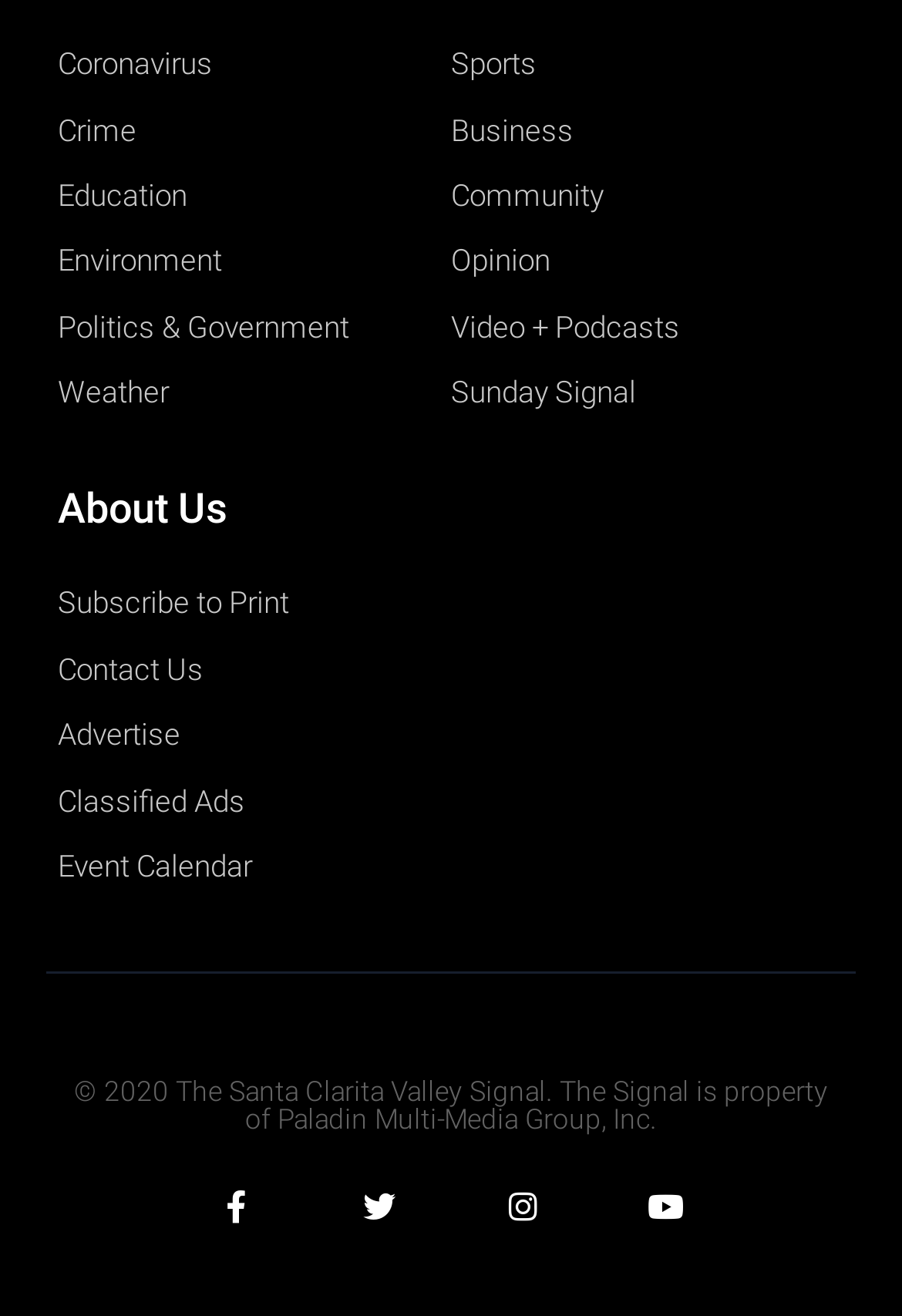How many columns are used to list categories? Please answer the question using a single word or phrase based on the image.

2